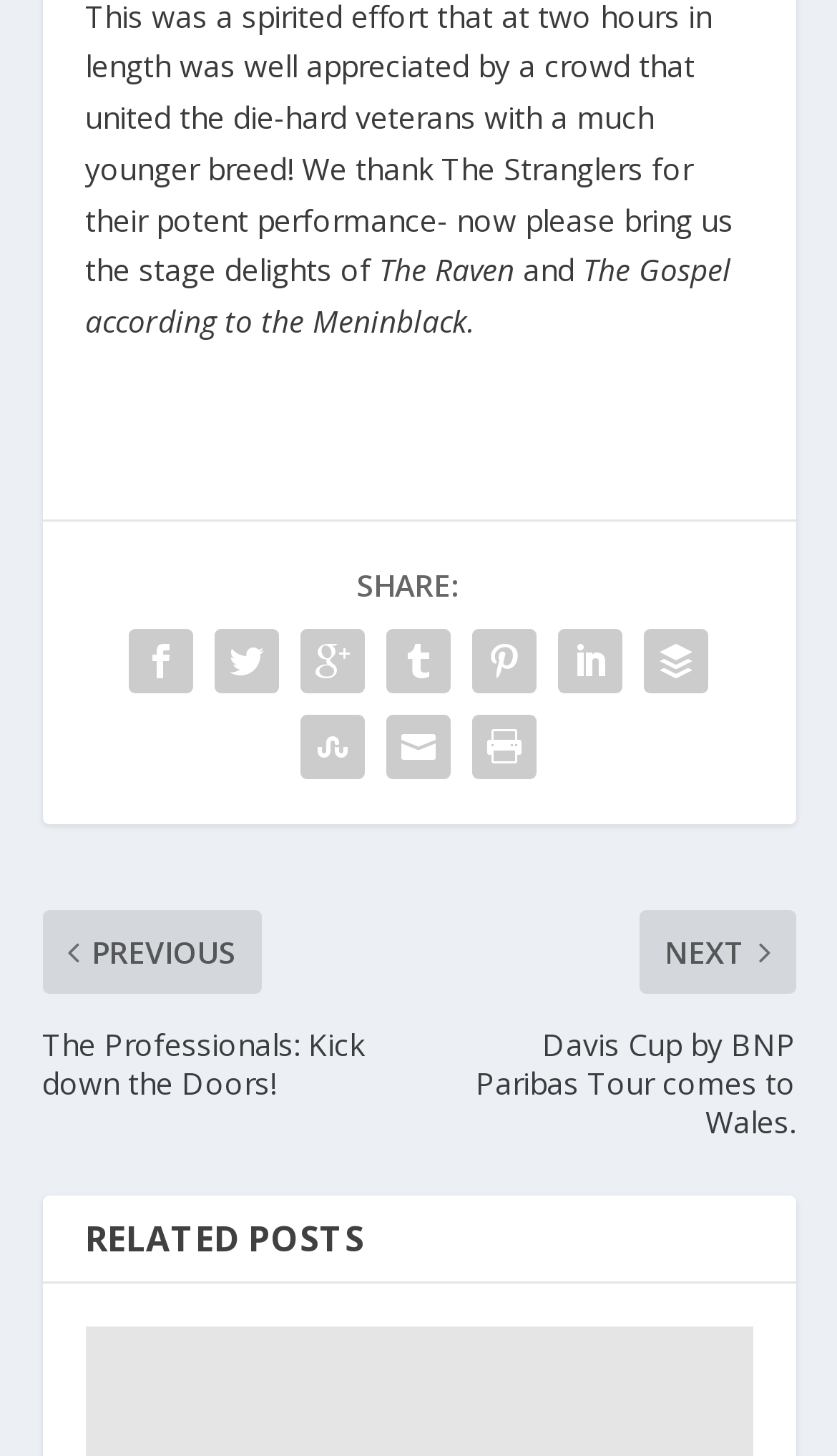Respond with a single word or phrase to the following question: How many columns are there in the RELATED POSTS section?

1